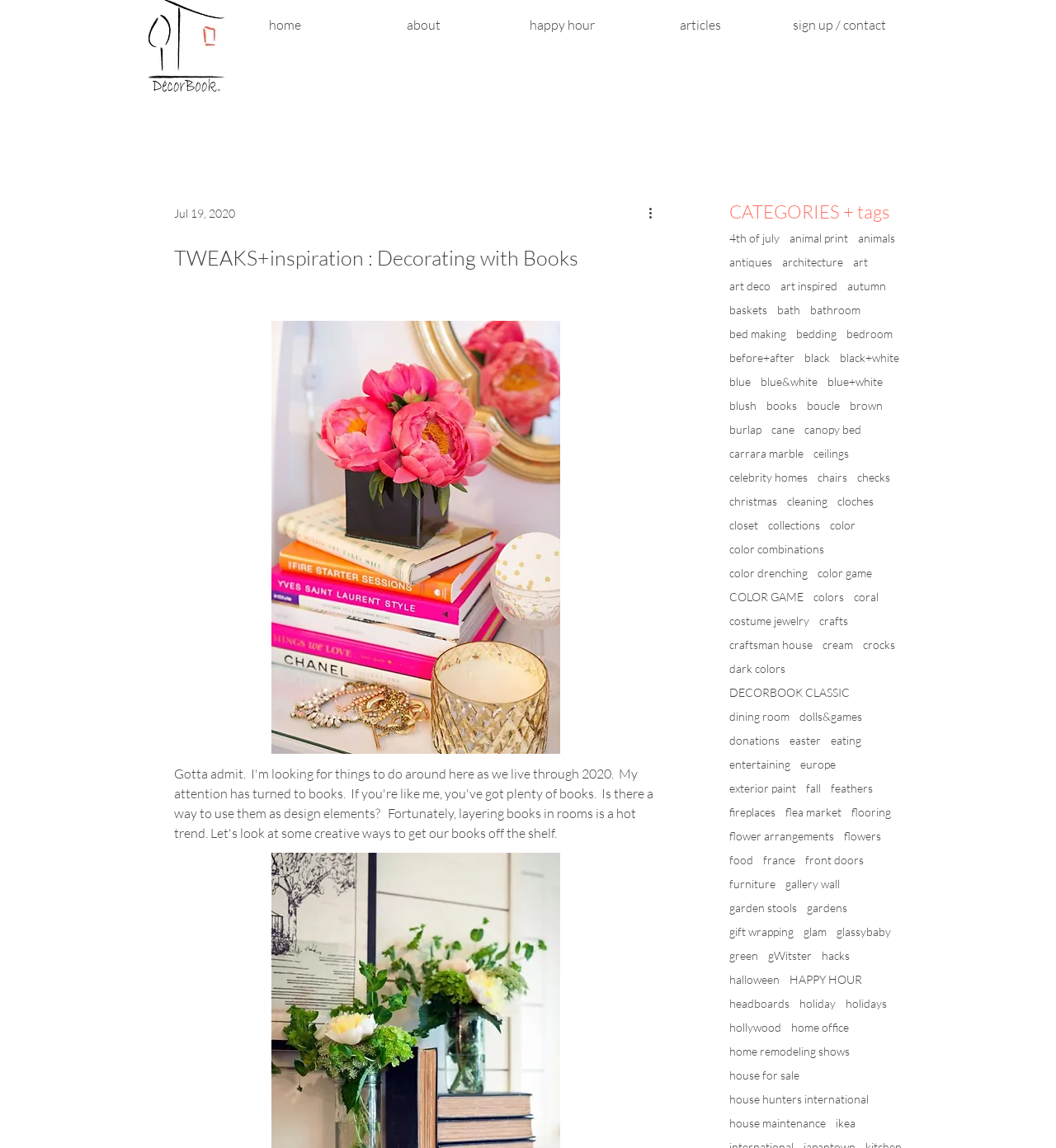Specify the bounding box coordinates of the area that needs to be clicked to achieve the following instruction: "View the 'DECORBOOK CLASSIC' article".

[0.691, 0.597, 0.805, 0.609]